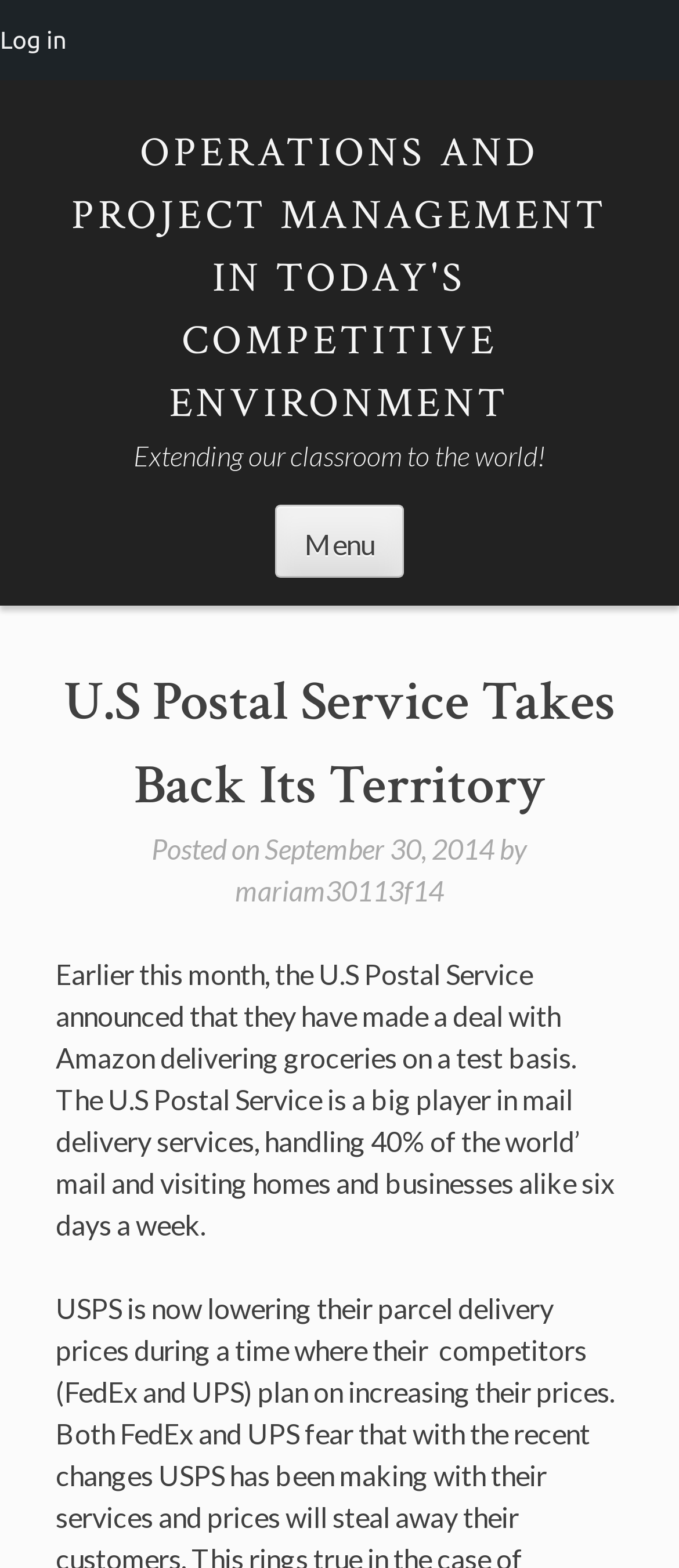Provide your answer in a single word or phrase: 
How often does the U.S Postal Service visit homes and businesses?

Six days a week